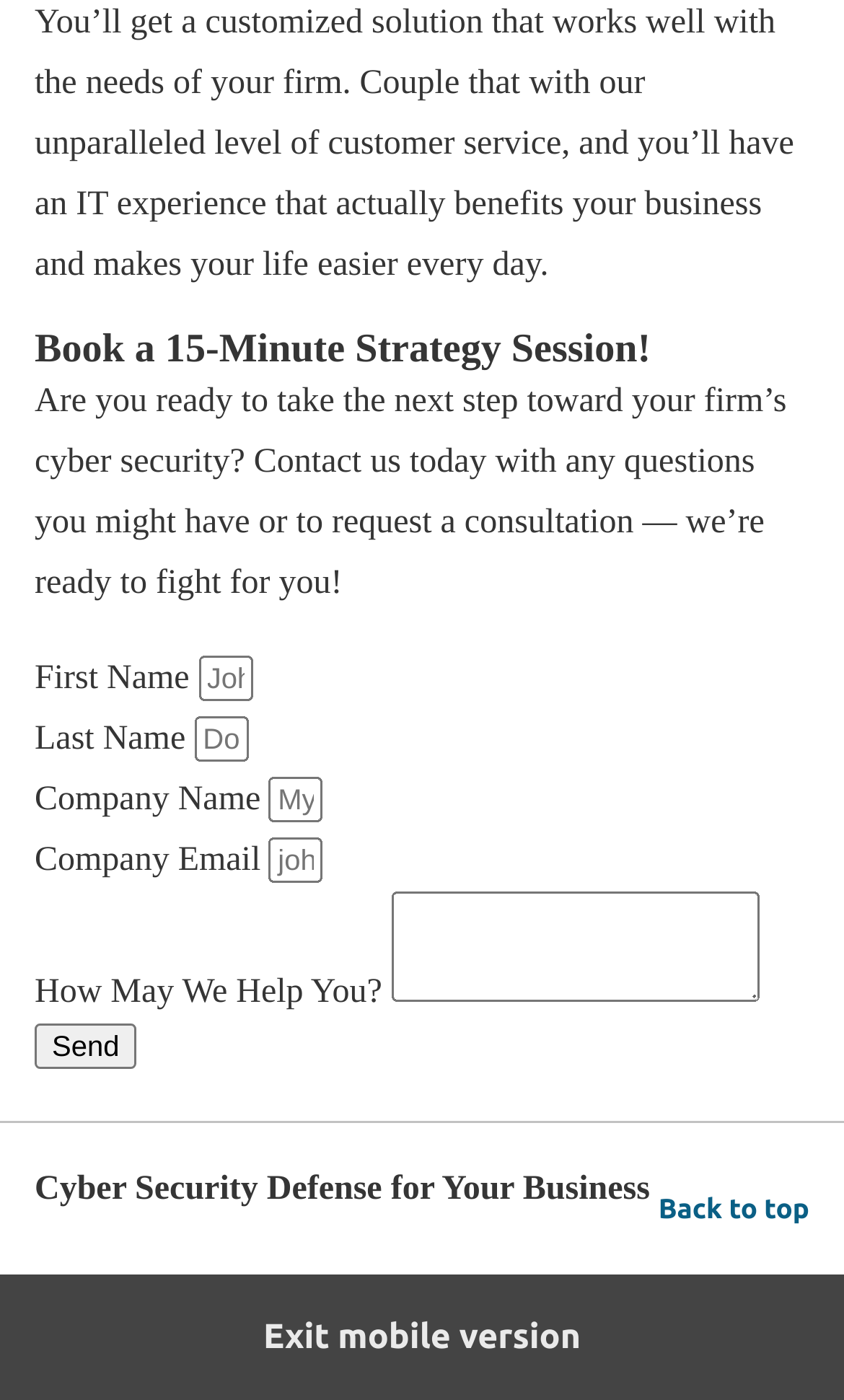Answer the following query with a single word or phrase:
What information is required to send a message?

First Name, Last Name, Company Email, and message